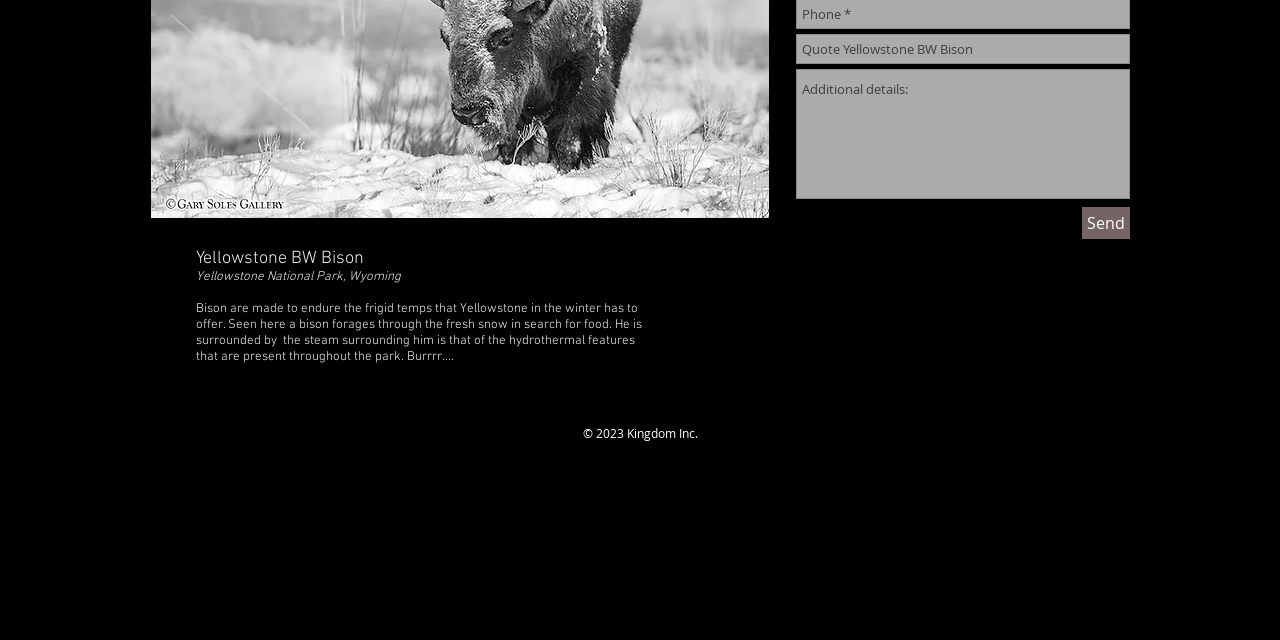For the following element description, predict the bounding box coordinates in the format (top-left x, top-left y, bottom-right x, bottom-right y). All values should be floating point numbers between 0 and 1. Description: placeholder="Additional details:"

[0.622, 0.107, 0.883, 0.311]